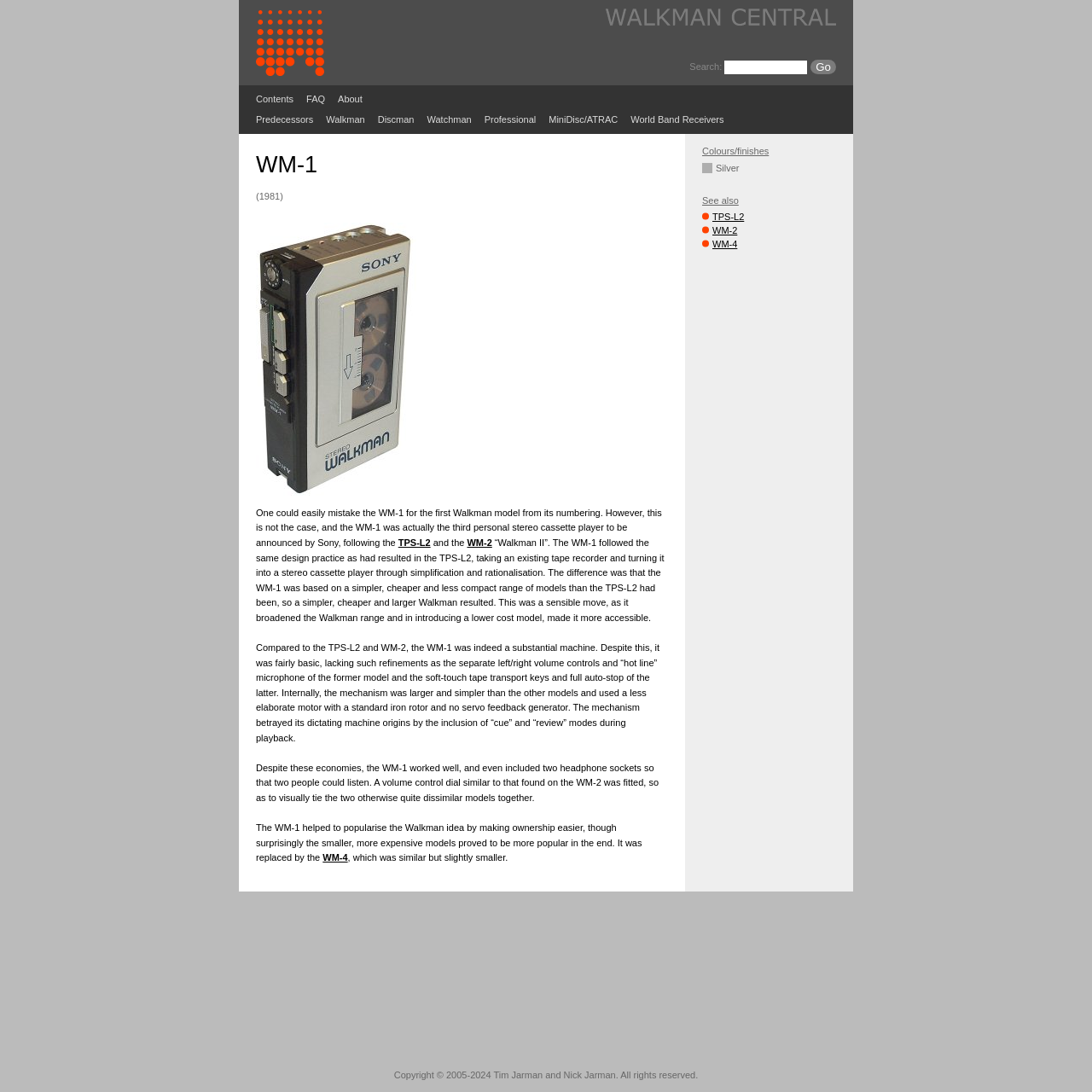Please locate the bounding box coordinates for the element that should be clicked to achieve the following instruction: "Read about WM-1". Ensure the coordinates are given as four float numbers between 0 and 1, i.e., [left, top, right, bottom].

[0.234, 0.132, 0.609, 0.173]